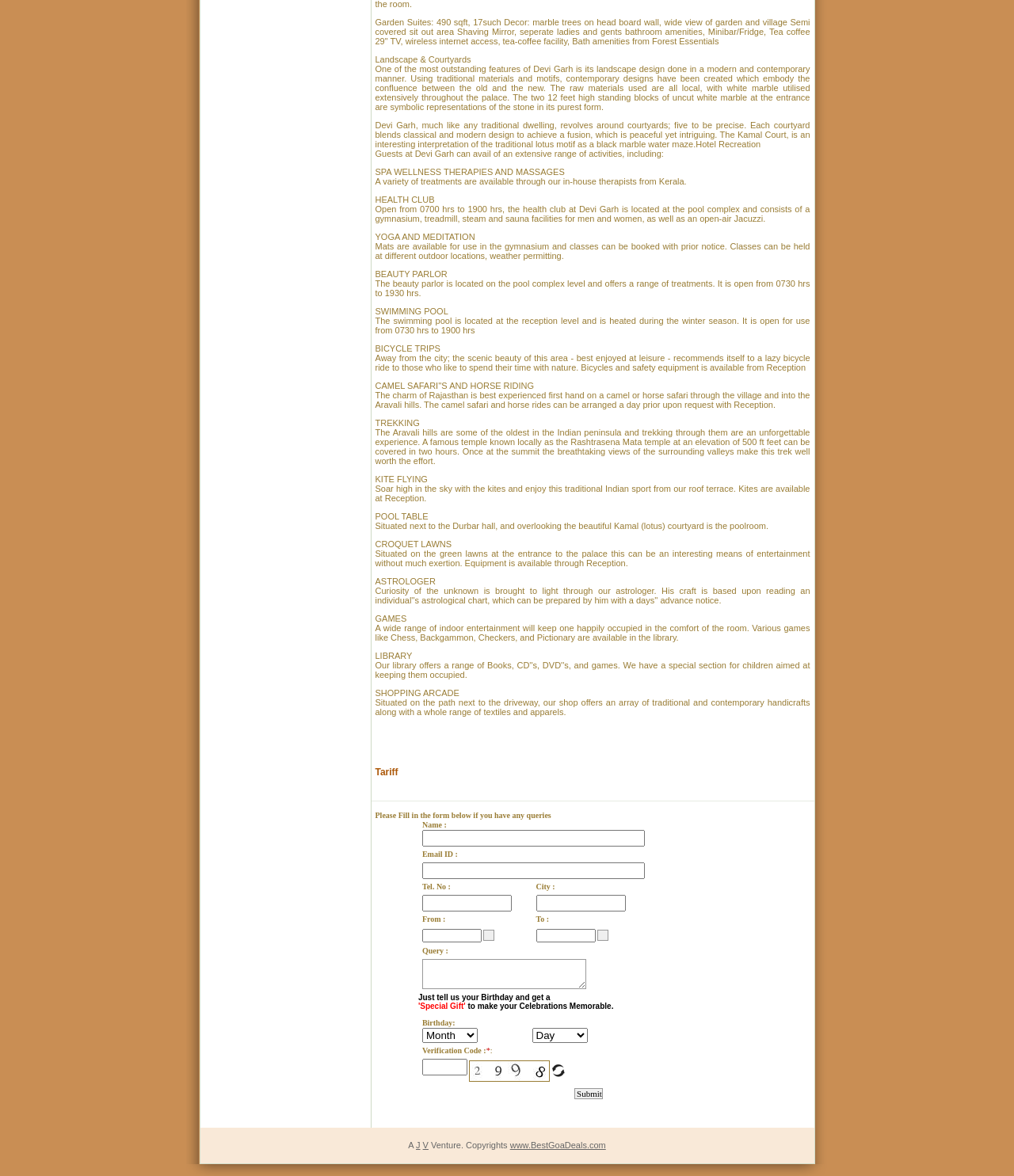What is the timing of the health club at Devi Garh?
Examine the image closely and answer the question with as much detail as possible.

The timing of the health club at Devi Garh is mentioned in the paragraph 'Open from 0700 hrs to 1900 hrs, the health club at Devi Garh is located at the pool complex and consists of a gymnasium, treadmill, steam and sauna facilities for men and women, as well as an open-air Jacuzzi'.